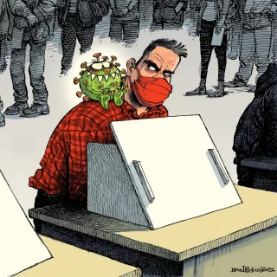Using the information in the image, could you please answer the following question in detail:
Why are people in the background wearing masks?

The people in the background are wearing masks as a health precaution, underscoring the importance of social distancing and health precautions during the COVID-19 pandemic.